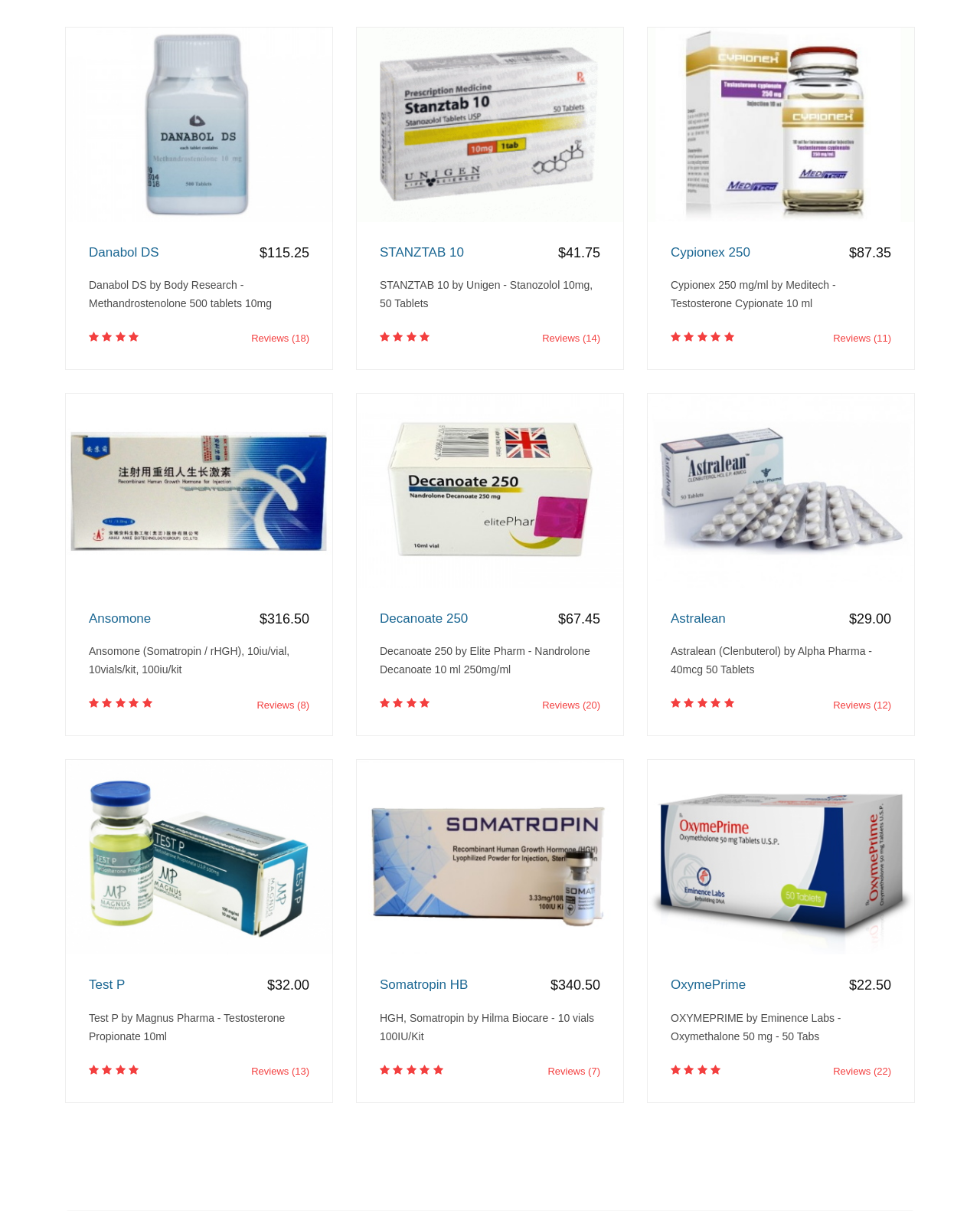Please determine the bounding box of the UI element that matches this description: Danabol DS. The coordinates should be given as (top-left x, top-left y, bottom-right x, bottom-right y), with all values between 0 and 1.

[0.091, 0.202, 0.316, 0.215]